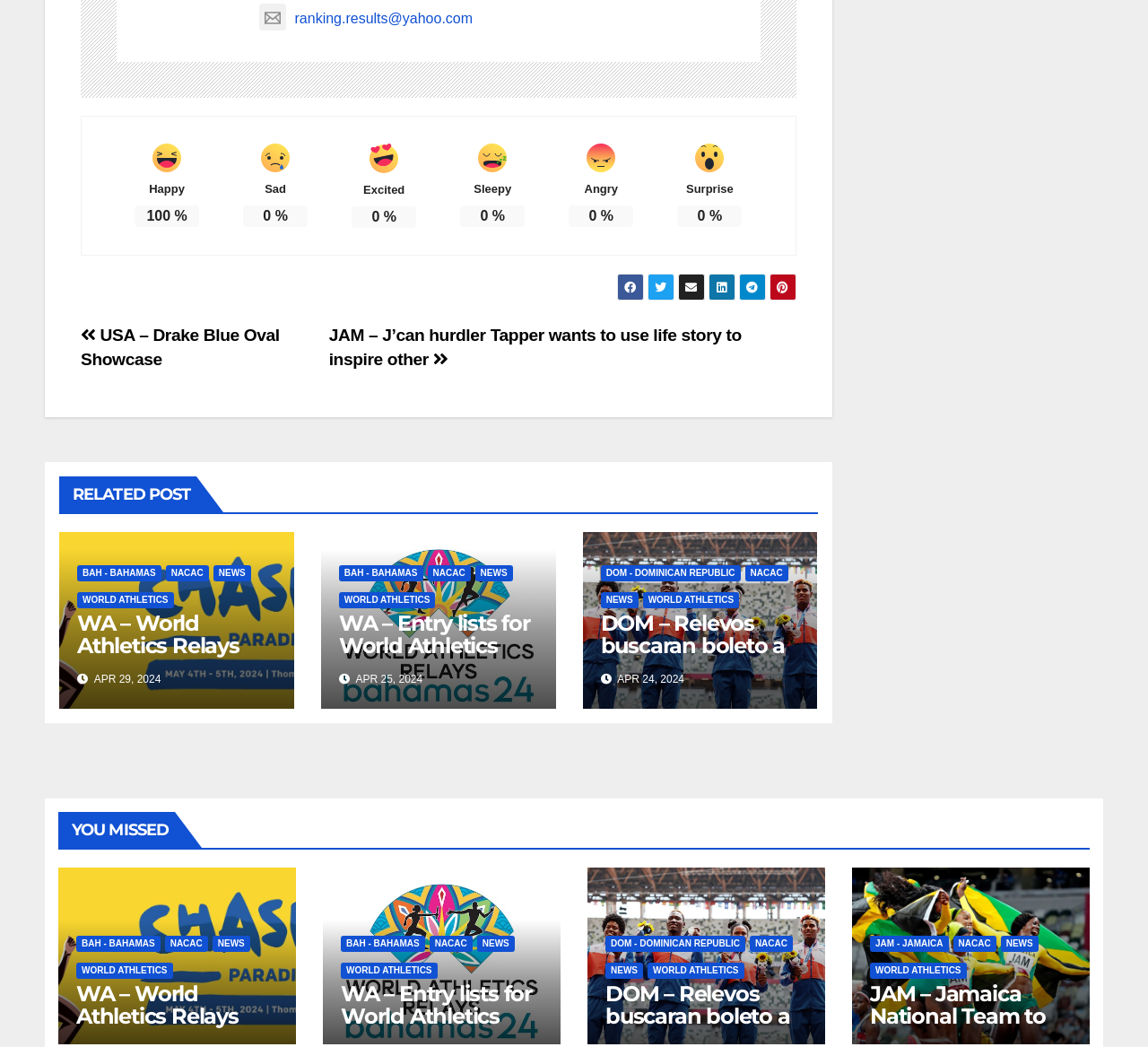Can you find the bounding box coordinates of the area I should click to execute the following instruction: "Click the 'Posts' navigation"?

[0.07, 0.301, 0.693, 0.364]